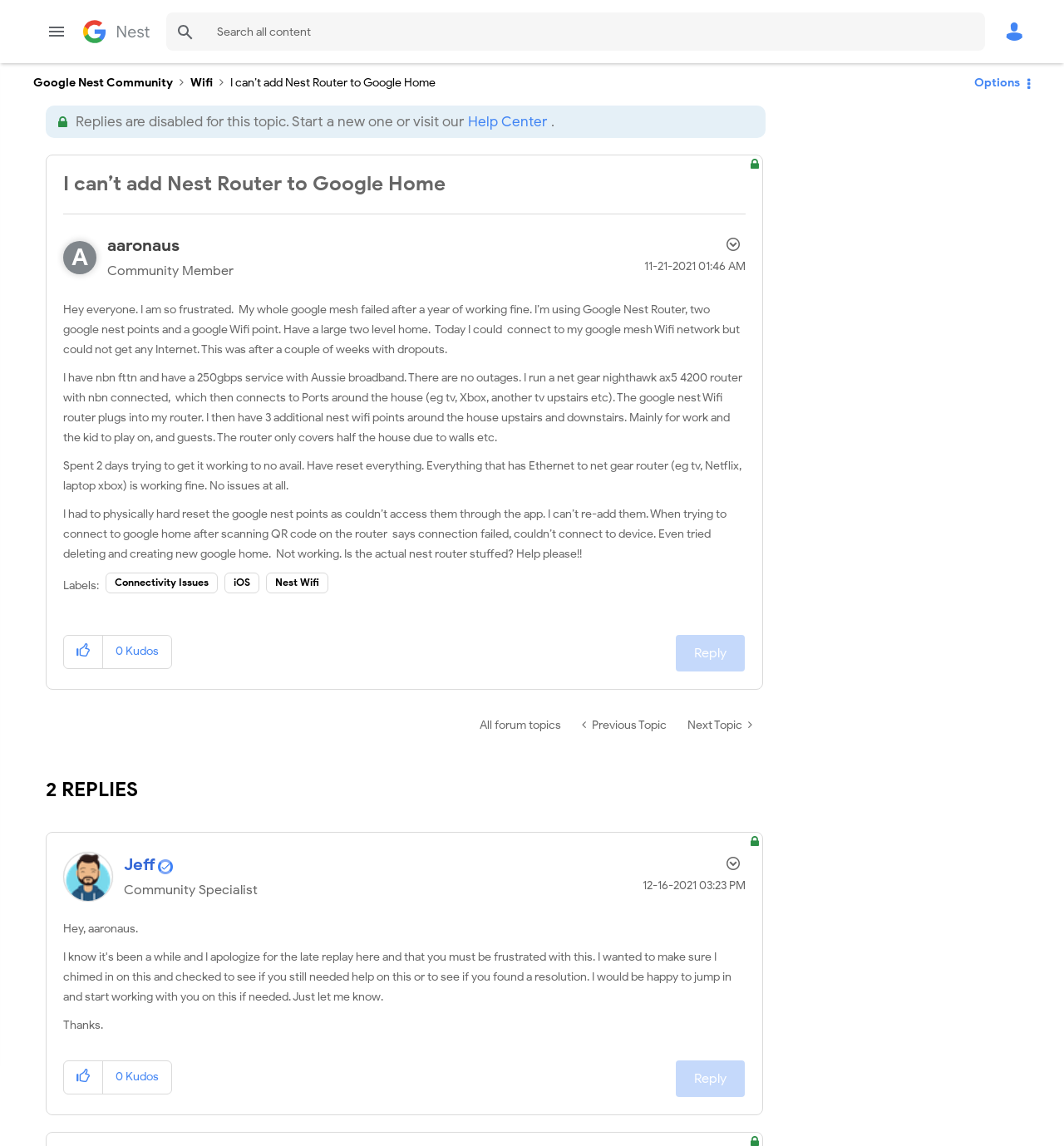Answer briefly with one word or phrase:
What type of router is the user using?

Net gear nighthawk ax5 4200